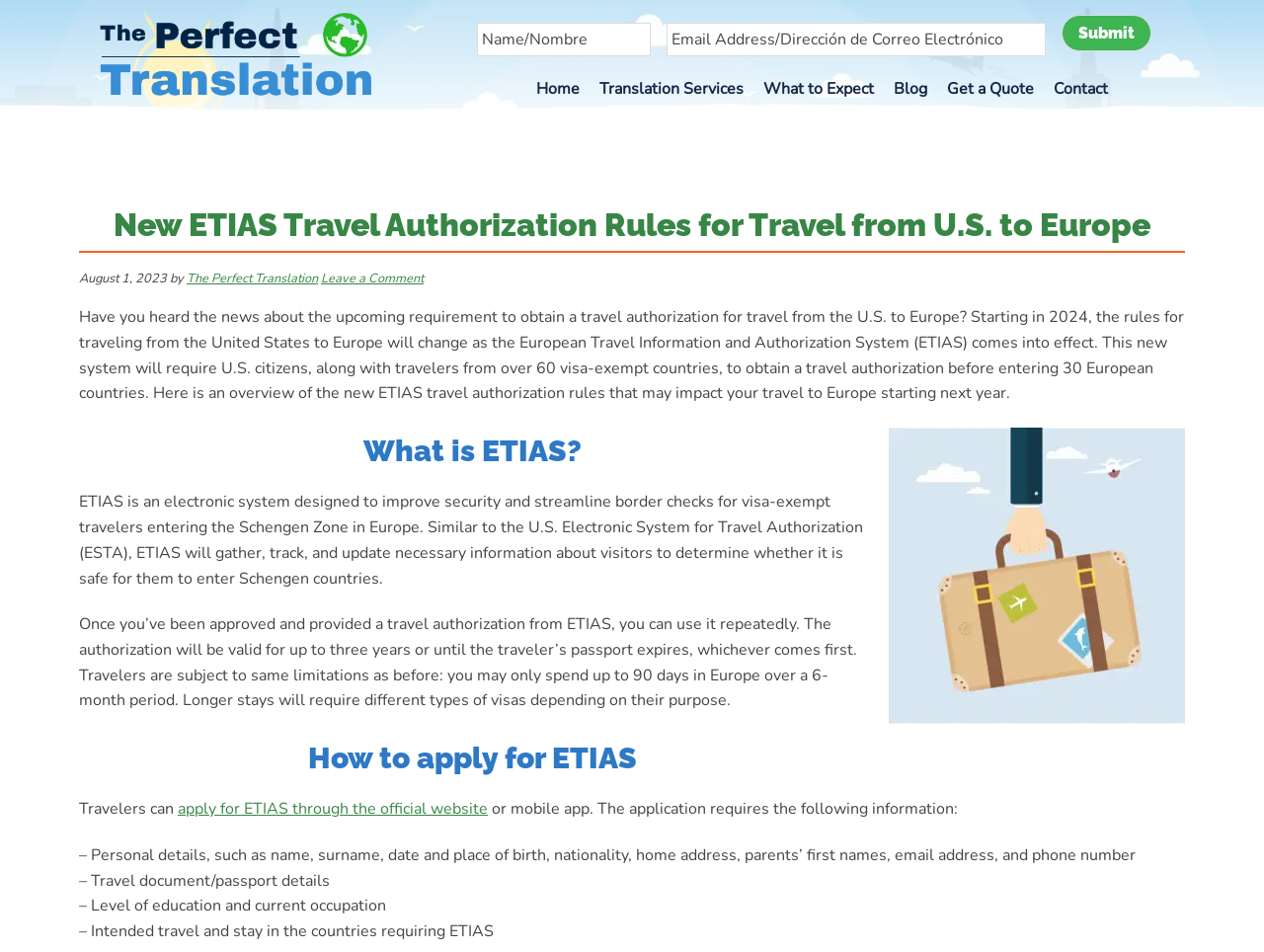What is the purpose of ETIAS?
Please provide a comprehensive answer based on the contents of the image.

According to the webpage, ETIAS is an electronic system designed to improve security and streamline border checks for visa-exempt travelers entering the Schengen Zone in Europe.